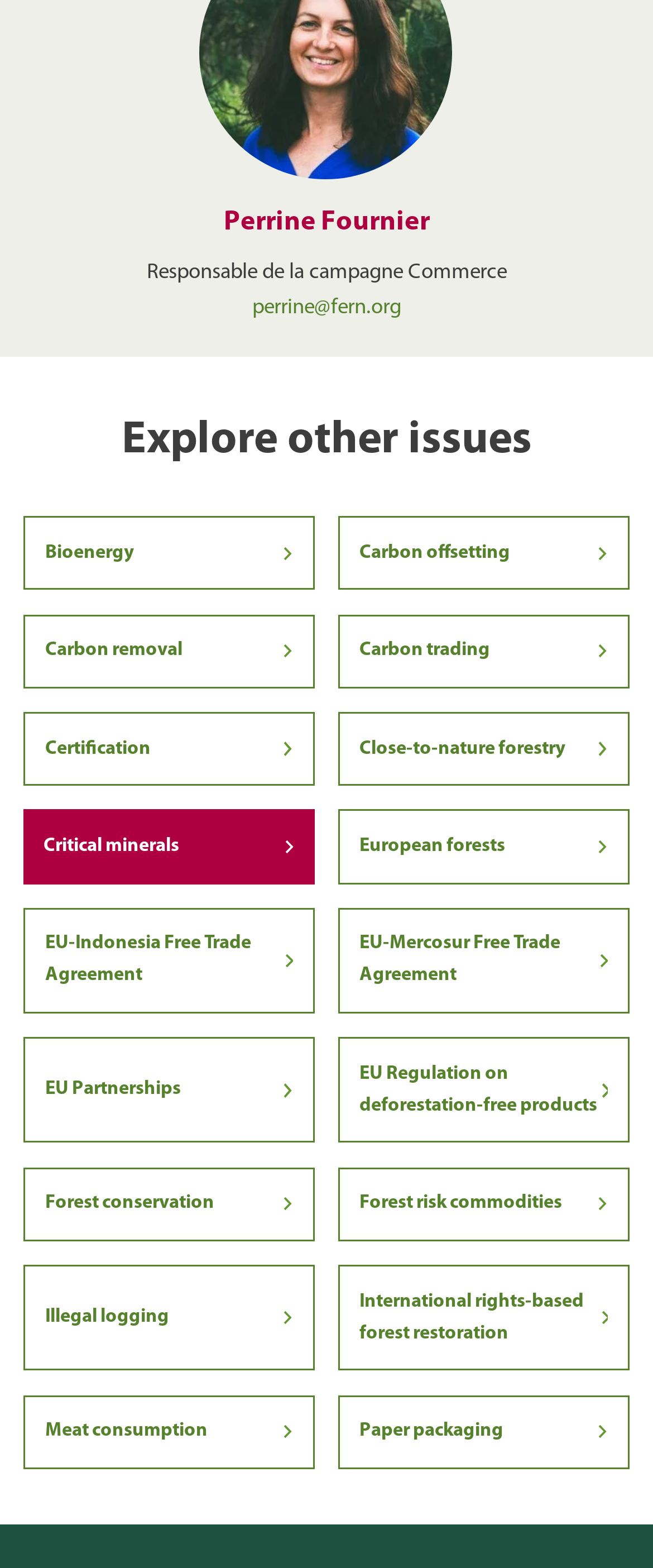Locate the bounding box coordinates of the clickable region to complete the following instruction: "Learn about Forest conservation."

[0.04, 0.745, 0.479, 0.79]